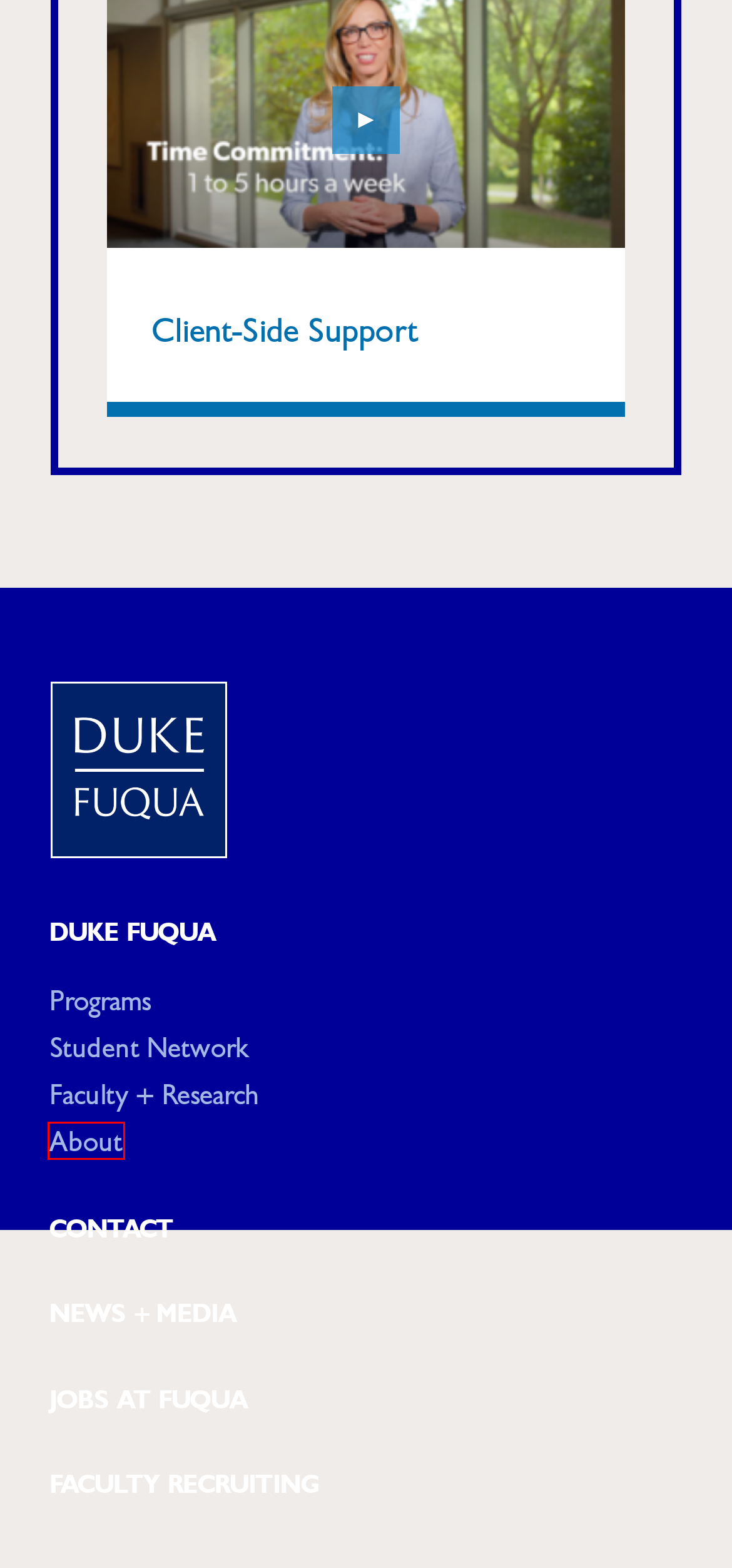You are given a screenshot of a webpage with a red rectangle bounding box around an element. Choose the best webpage description that matches the page after clicking the element in the bounding box. Here are the candidates:
A. Contact Us | Duke's Fuqua School of Business
B. News + Media | Duke's Fuqua School of Business
C. Faculty + Research | Duke's Fuqua School of Business
D. About the Fuqua School of Business | Duke's Fuqua School of Business
E. Job Postings | Duke's Fuqua School of Business
F. Duke's Fuqua School of Business
G. Student Network | Duke's Fuqua School of Business
H. Fuqua Client Consulting Practicum – Duke's Fuqua School of Business

D